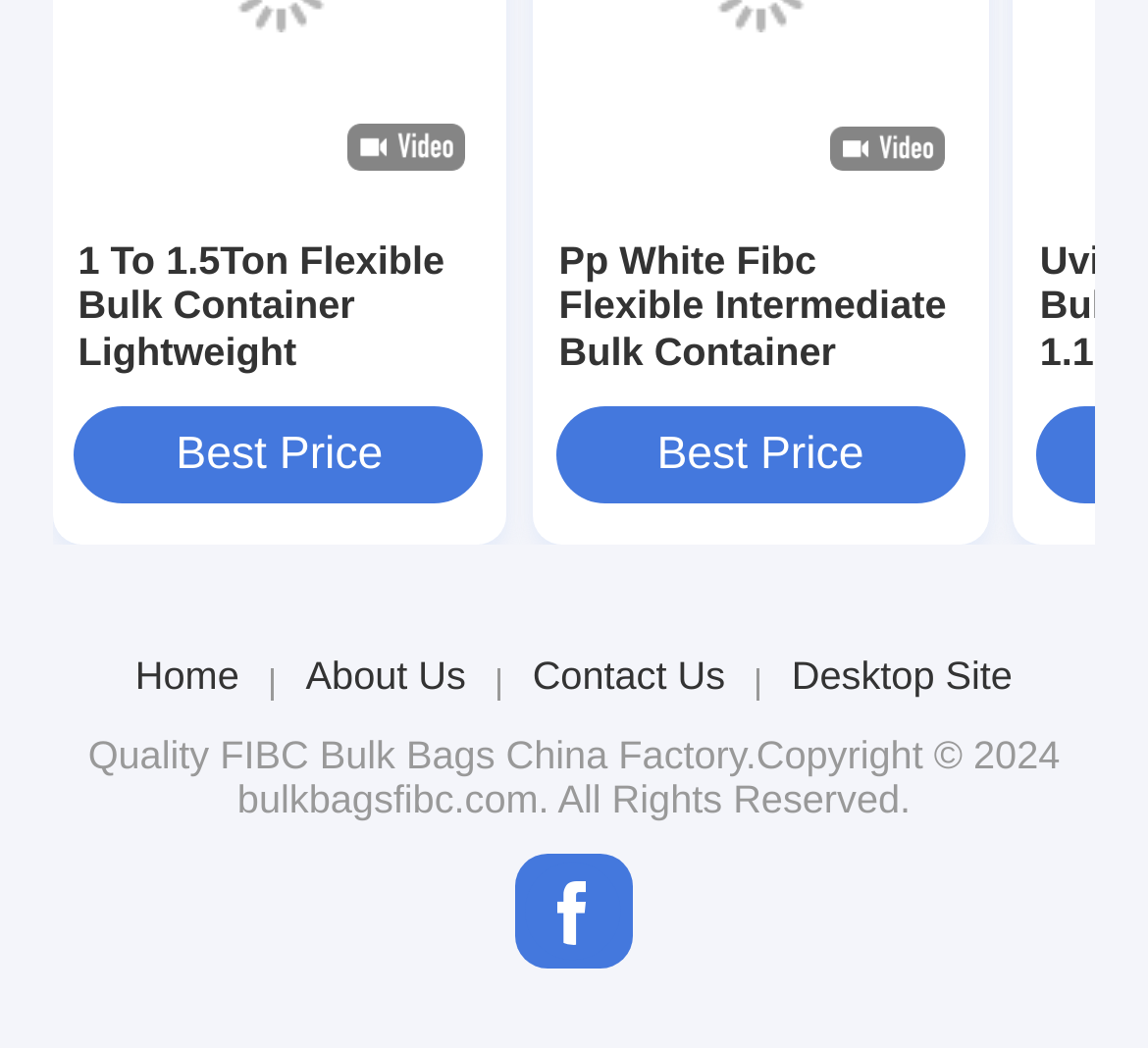How many navigation links are at the top?
Using the picture, provide a one-word or short phrase answer.

5